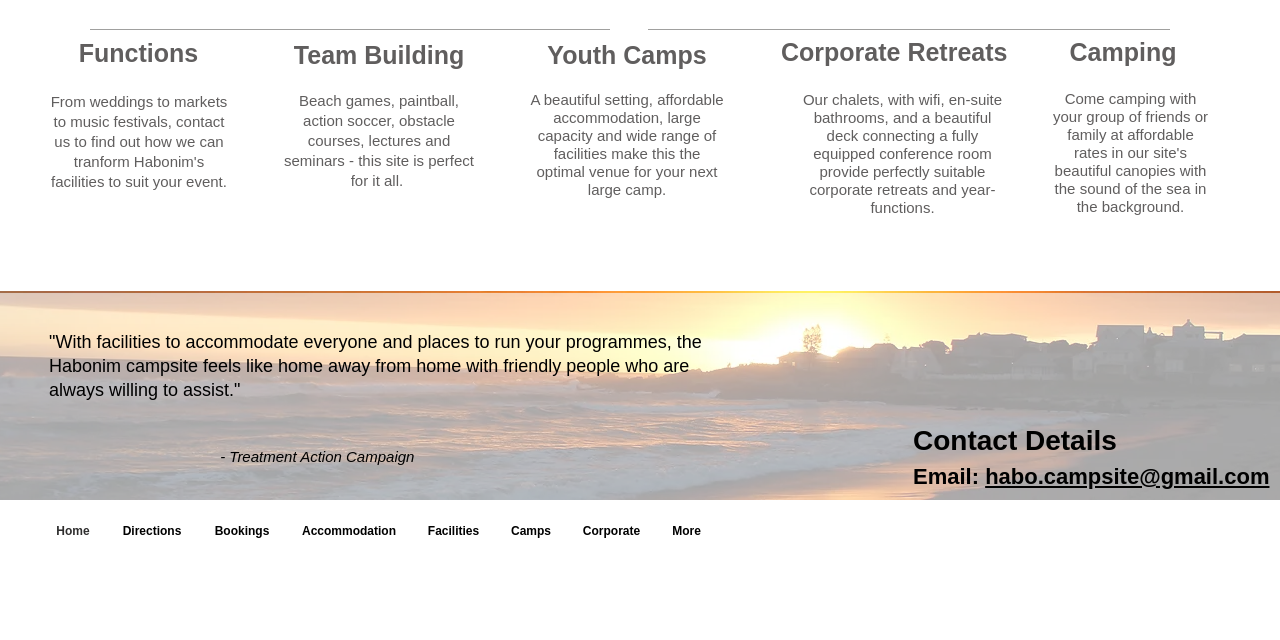Identify the bounding box of the UI element that matches this description: "site's beautiful canopies".

[0.824, 0.225, 0.927, 0.28]